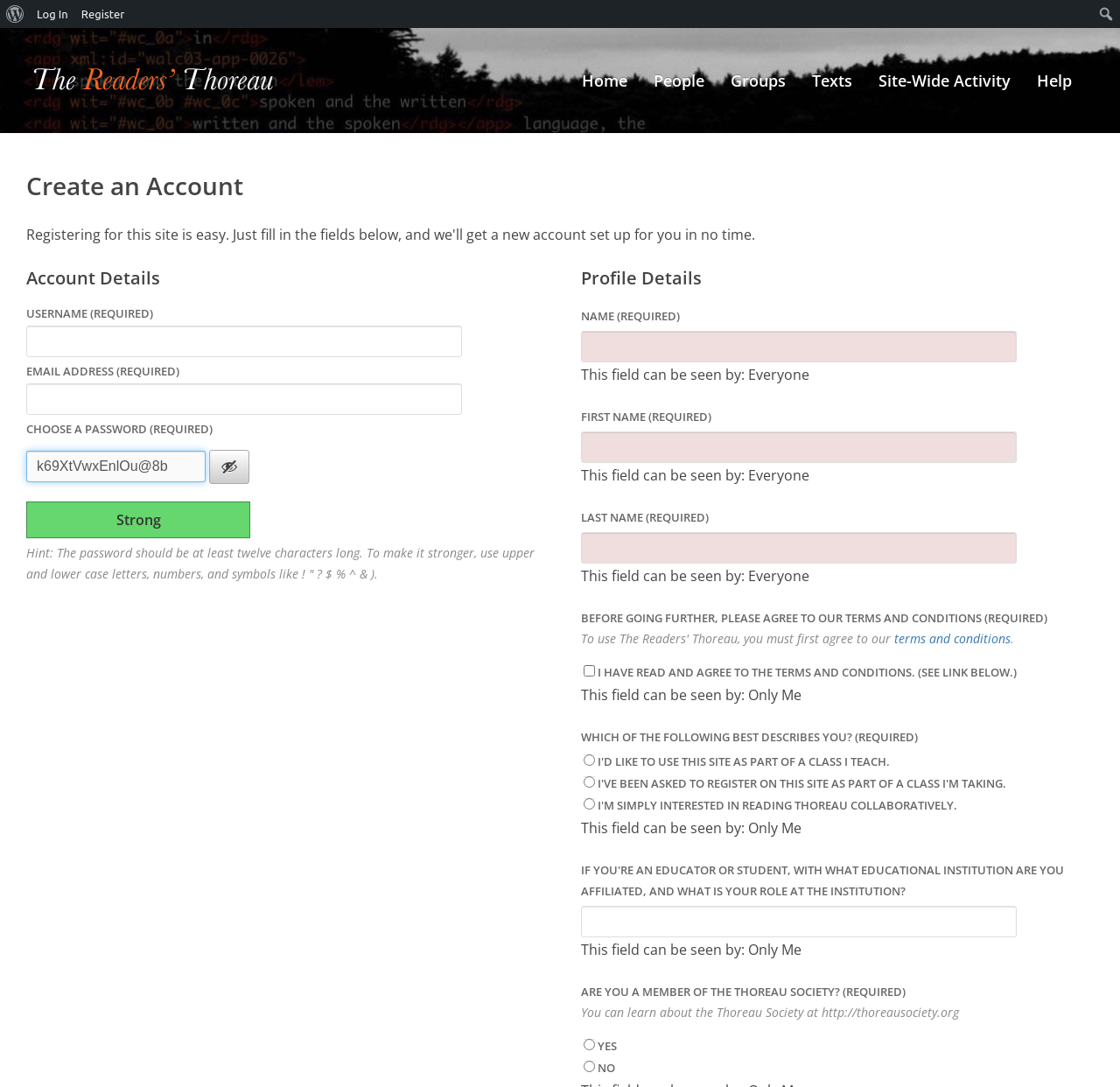Identify the bounding box coordinates for the UI element described as: "parent_node: NAME (REQUIRED) aria-describedby="field_1-3" name="field_1"".

[0.519, 0.304, 0.908, 0.333]